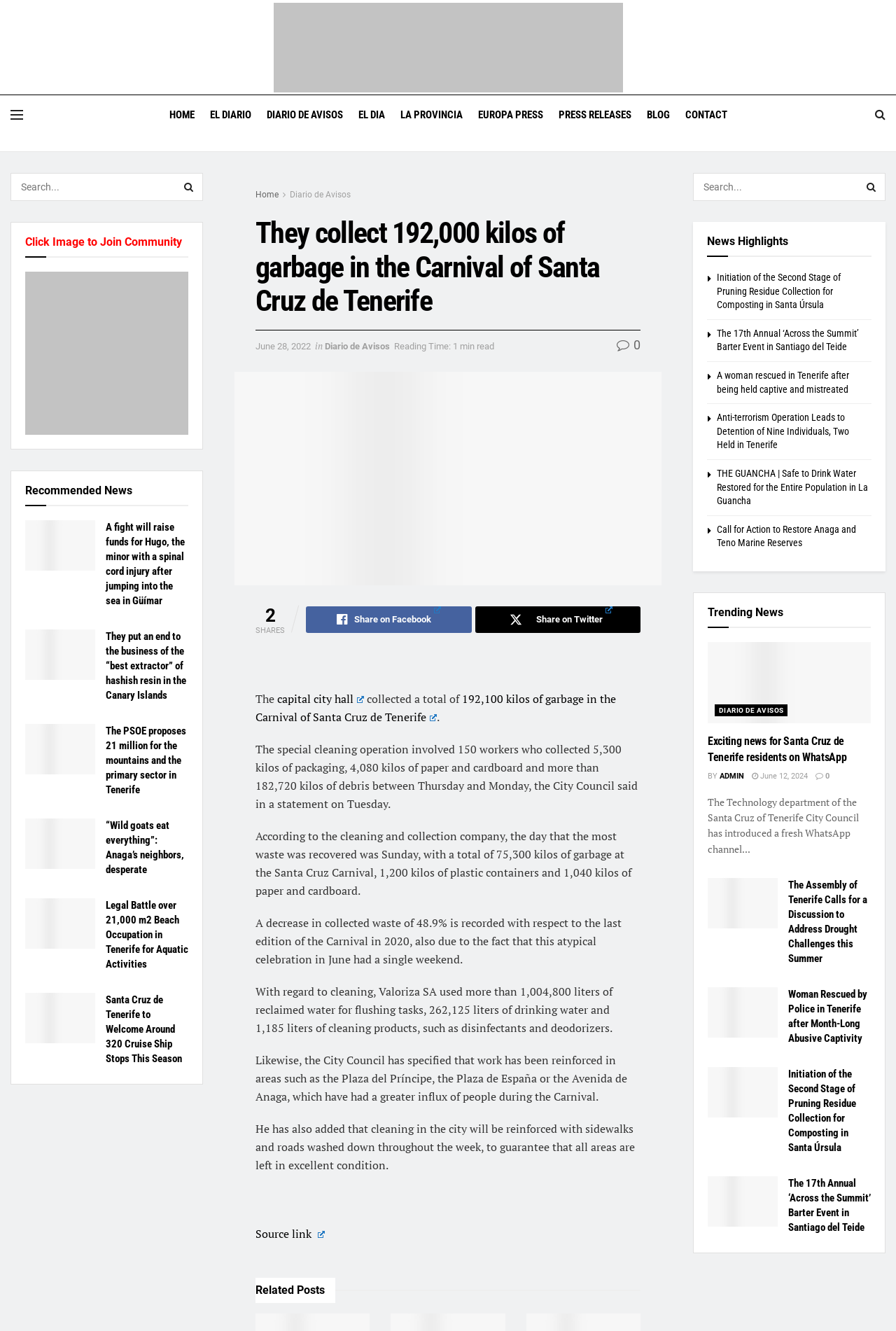What is the name of the city hall mentioned in the article?
Based on the image, answer the question with a single word or brief phrase.

capital city hall